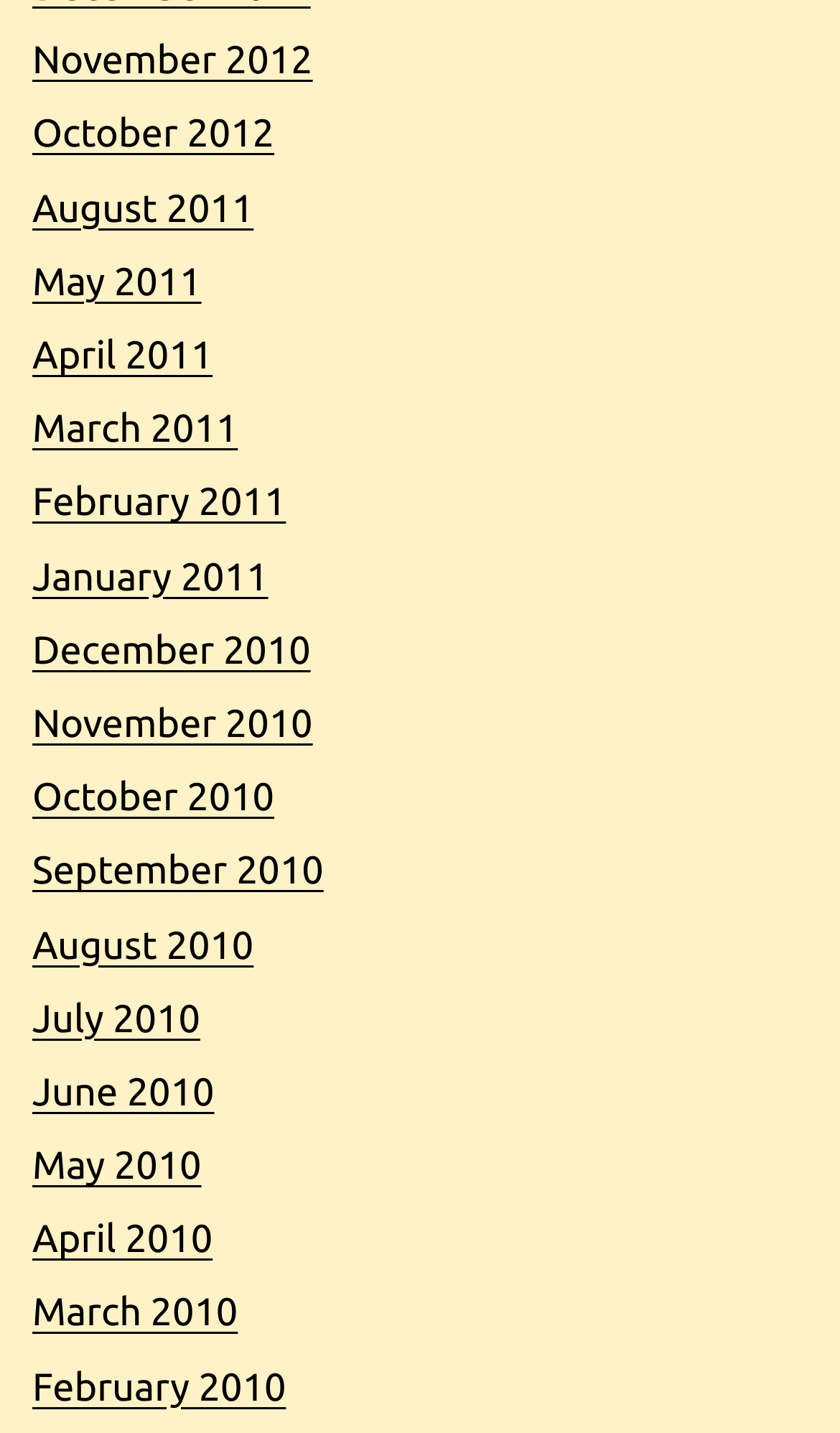Please identify the coordinates of the bounding box that should be clicked to fulfill this instruction: "view August 2011".

[0.038, 0.13, 0.302, 0.16]